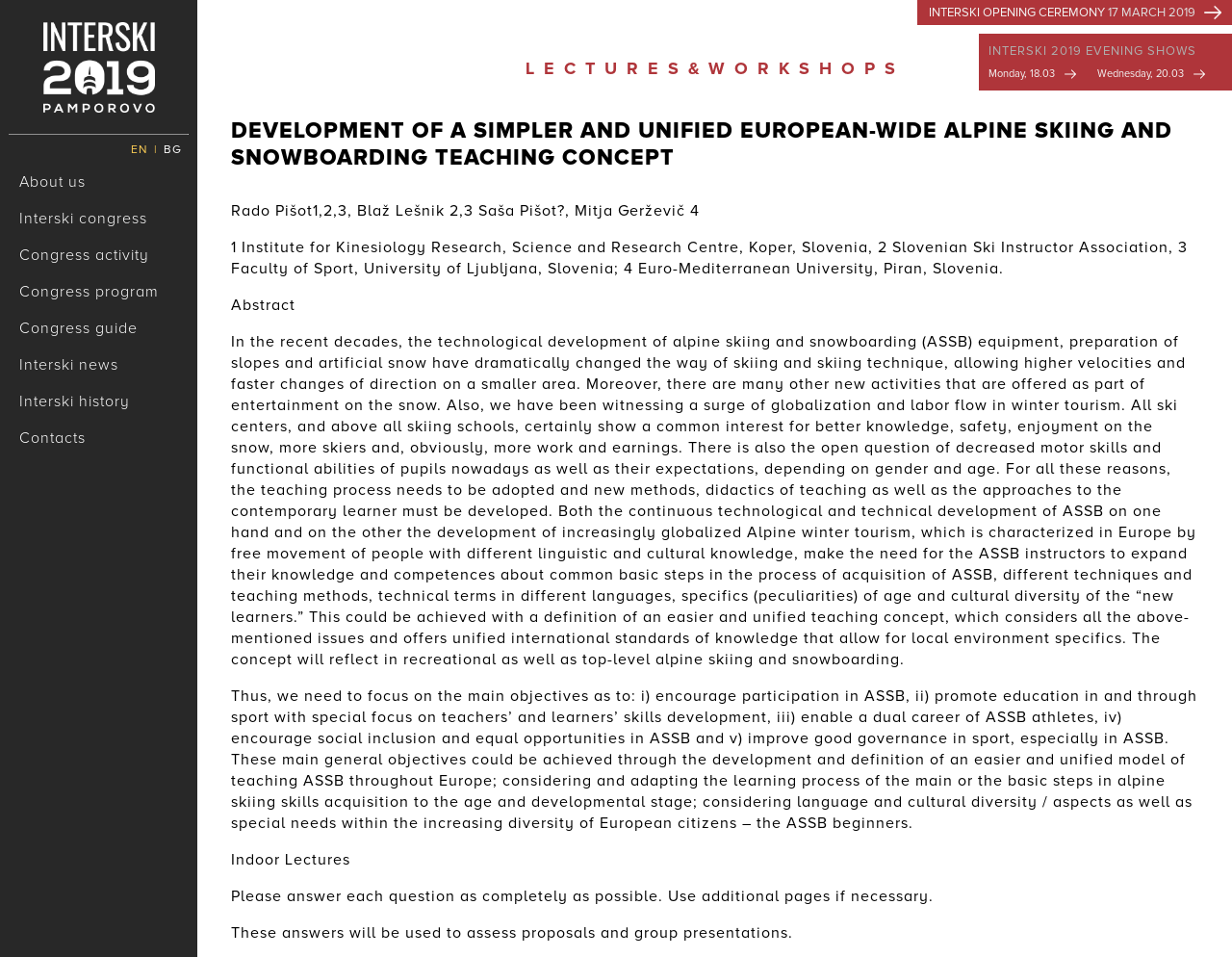Identify the bounding box coordinates of the clickable section necessary to follow the following instruction: "Select the 'BG' language option". The coordinates should be presented as four float numbers from 0 to 1, i.e., [left, top, right, bottom].

[0.133, 0.149, 0.148, 0.164]